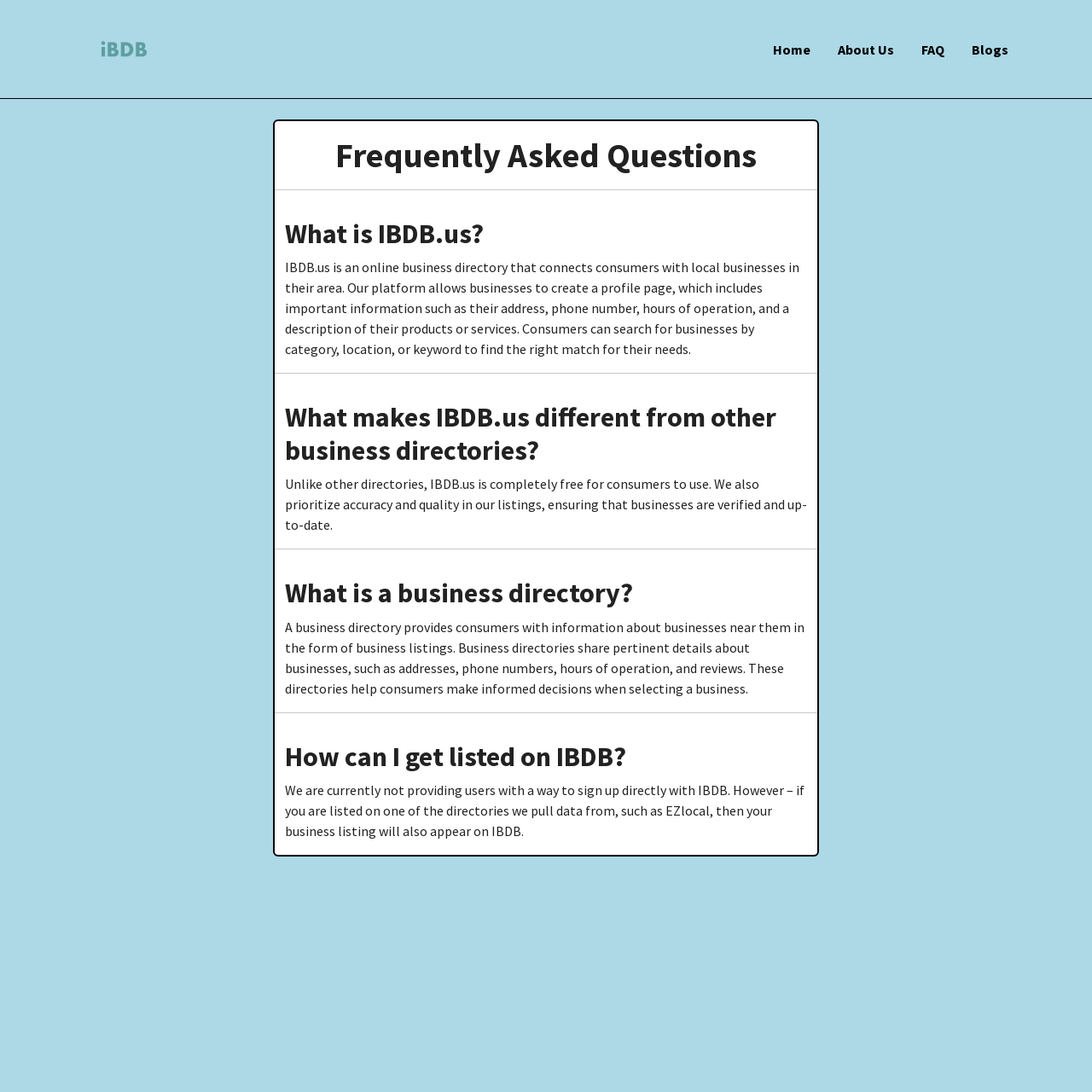Identify the bounding box of the HTML element described here: "parent_node: Home". Provide the coordinates as four float numbers between 0 and 1: [left, top, right, bottom].

[0.064, 0.006, 0.464, 0.084]